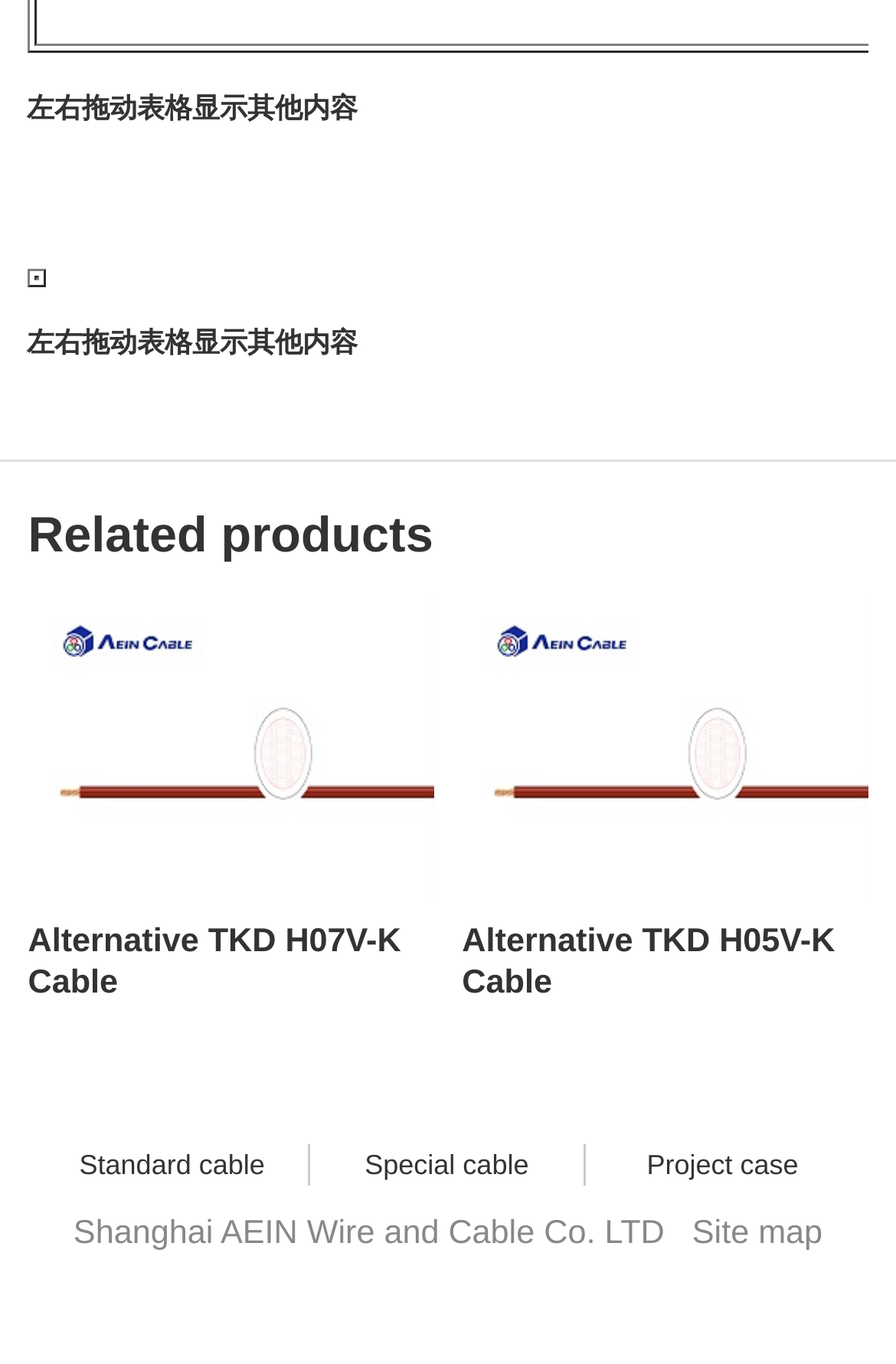How many links are there at the bottom?
Using the image as a reference, deliver a detailed and thorough answer to the question.

I counted the number of link elements at the bottom of the webpage and found that there are 4 links: 'Standard cable', 'Special cable', 'Project case', and 'Site map'.